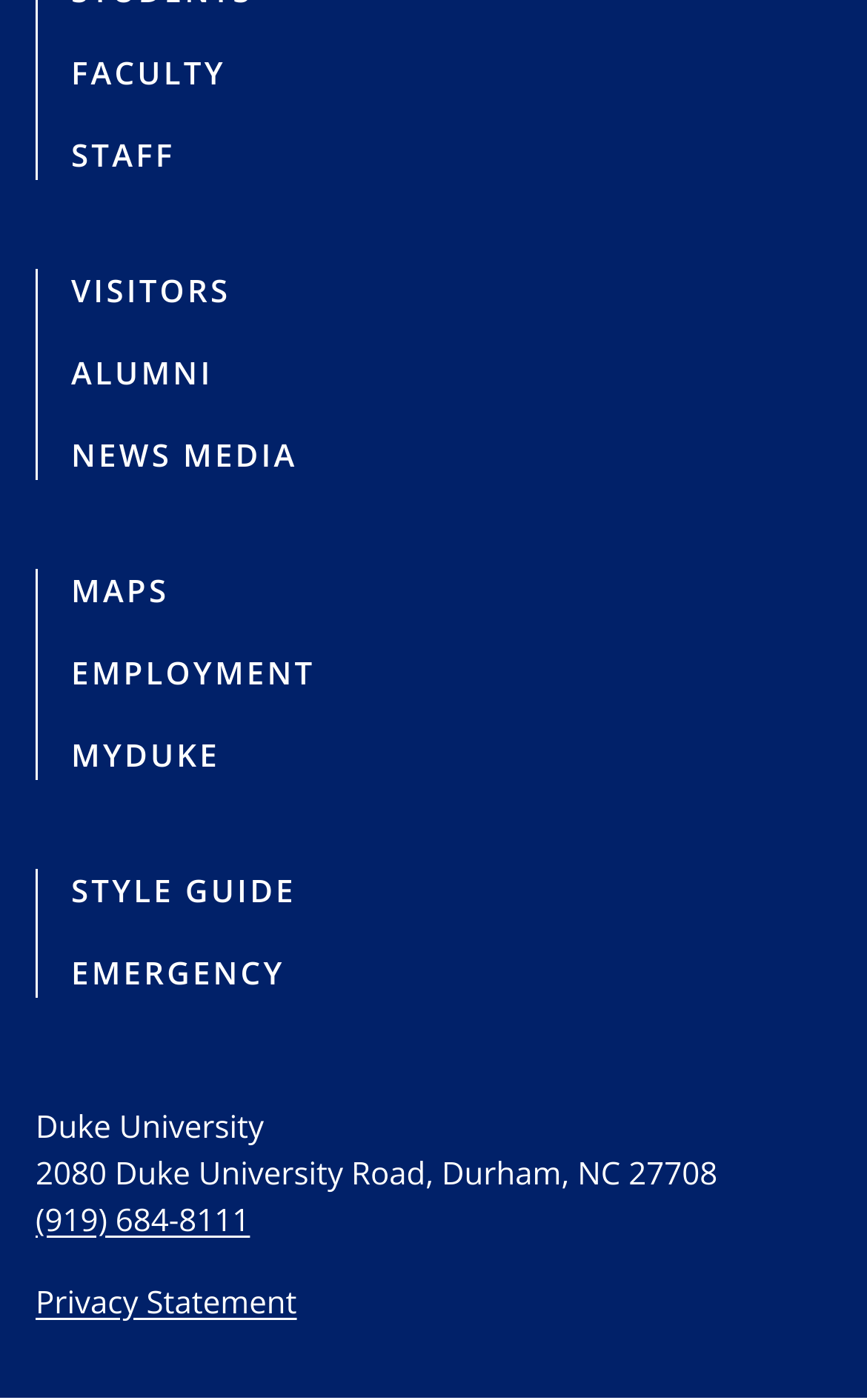Specify the bounding box coordinates of the element's region that should be clicked to achieve the following instruction: "go to the maps". The bounding box coordinates consist of four float numbers between 0 and 1, in the format [left, top, right, bottom].

[0.082, 0.407, 0.195, 0.437]